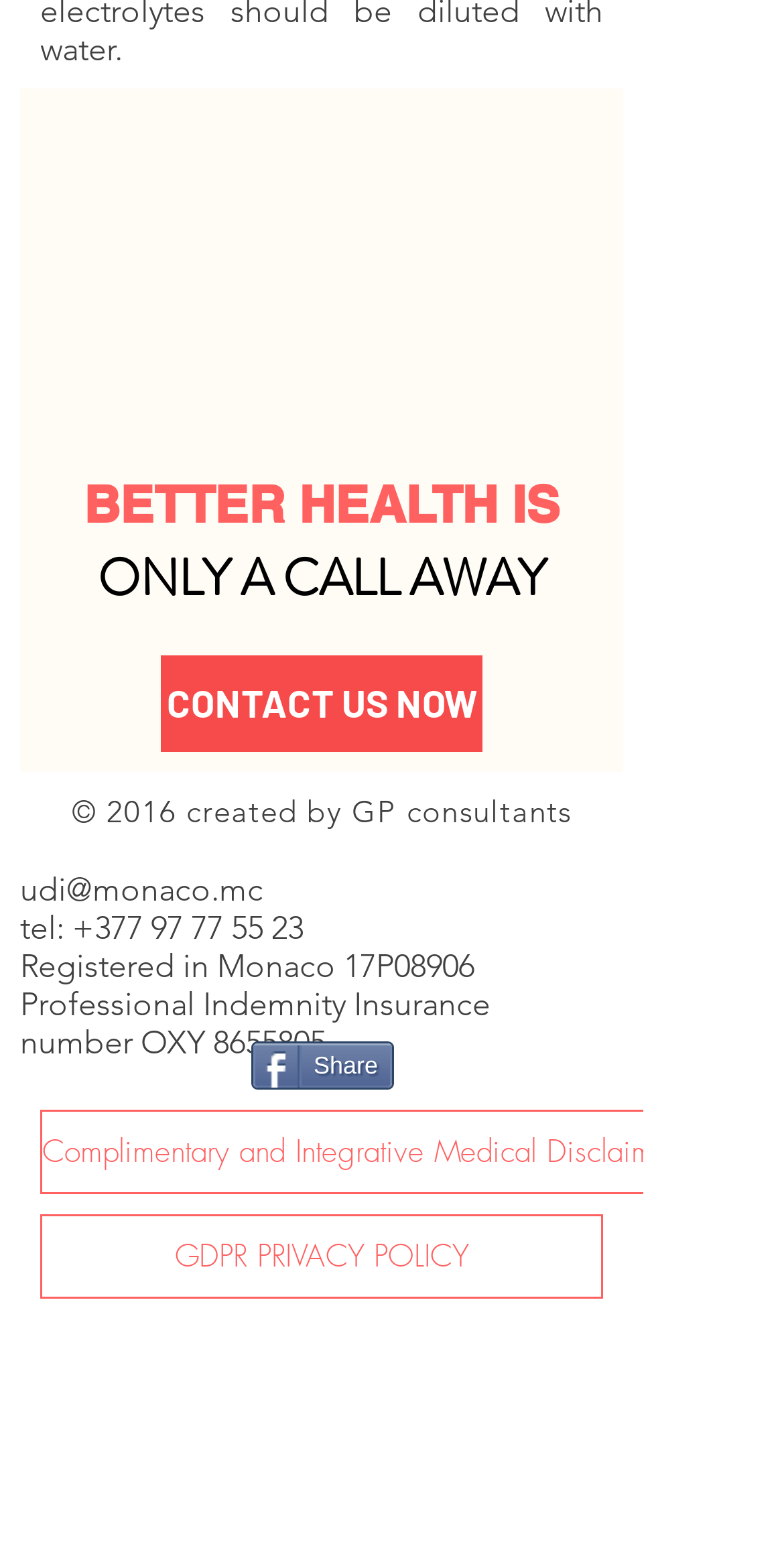Locate the bounding box coordinates of the area you need to click to fulfill this instruction: 'Click the CONTACT US NOW link'. The coordinates must be in the form of four float numbers ranging from 0 to 1: [left, top, right, bottom].

[0.205, 0.422, 0.615, 0.484]